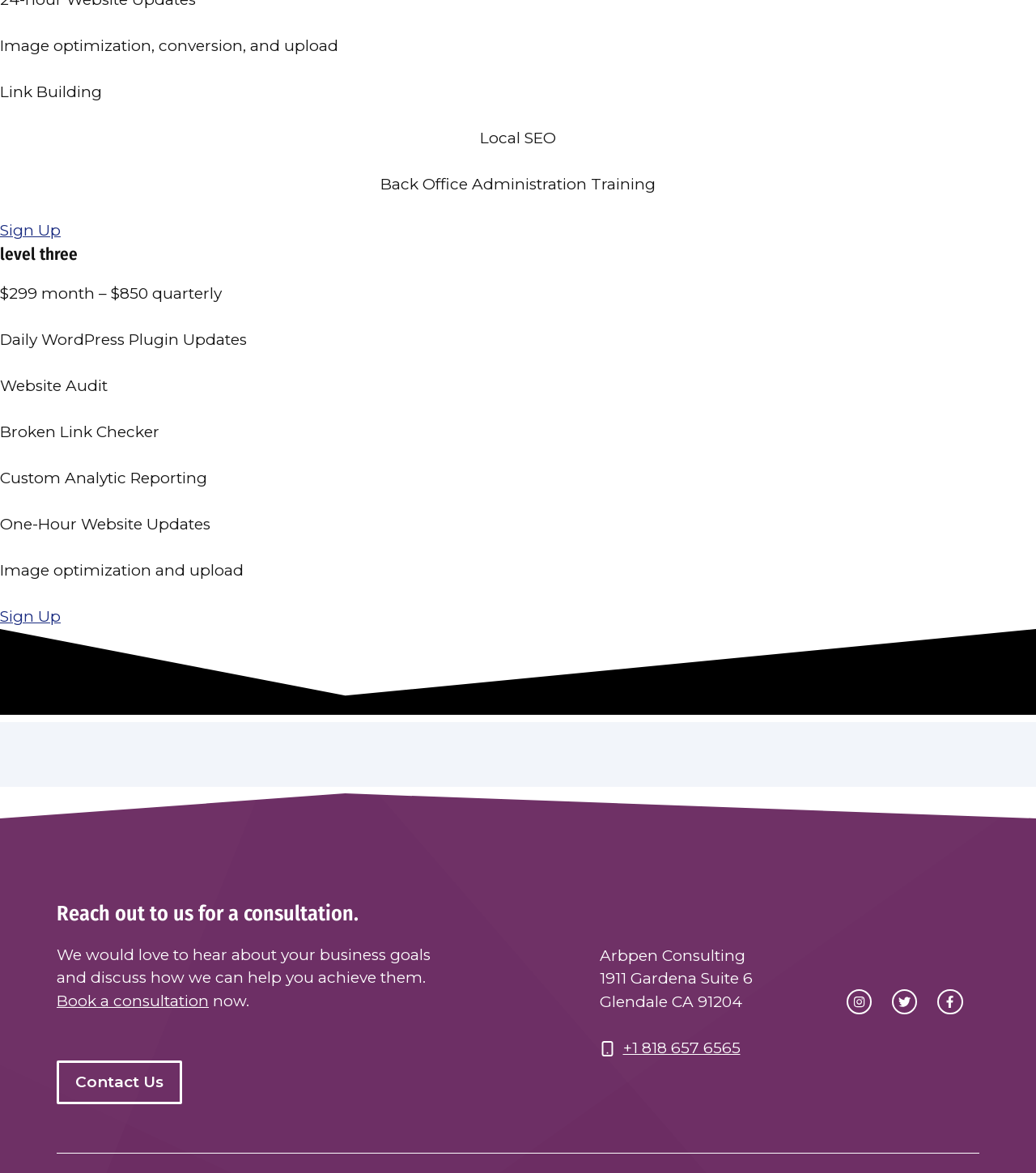Identify the bounding box coordinates for the element you need to click to achieve the following task: "Book a consultation". Provide the bounding box coordinates as four float numbers between 0 and 1, in the form [left, top, right, bottom].

[0.055, 0.845, 0.202, 0.861]